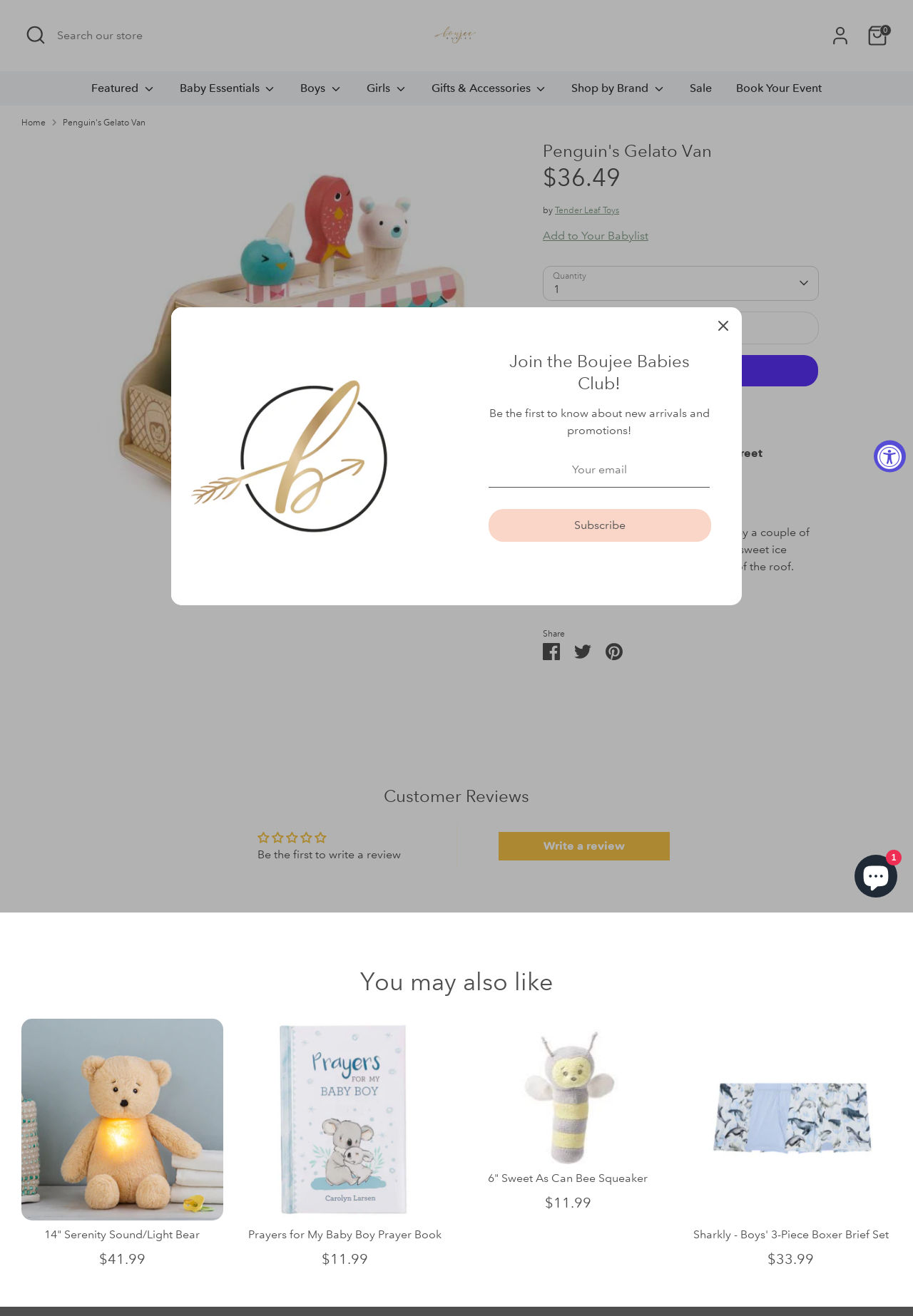Use a single word or phrase to answer the following:
What is the price of Penguin's Gelato Van?

$36.49